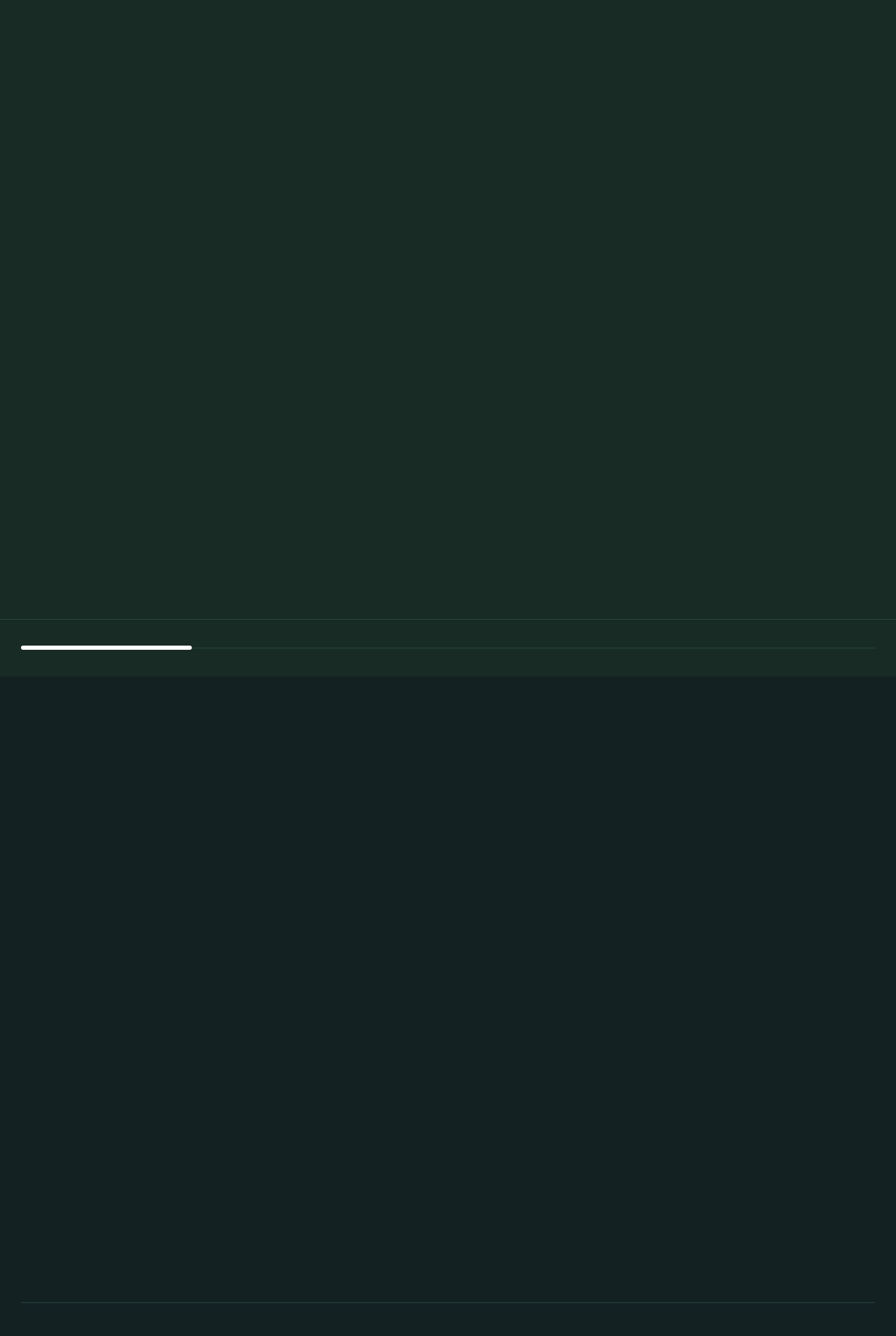Using the provided description: "name="wiadomosc" placeholder="Enter your message"", find the bounding box coordinates of the corresponding UI element. The output should be four float numbers between 0 and 1, in the format [left, top, right, bottom].

[0.386, 0.786, 0.977, 0.838]